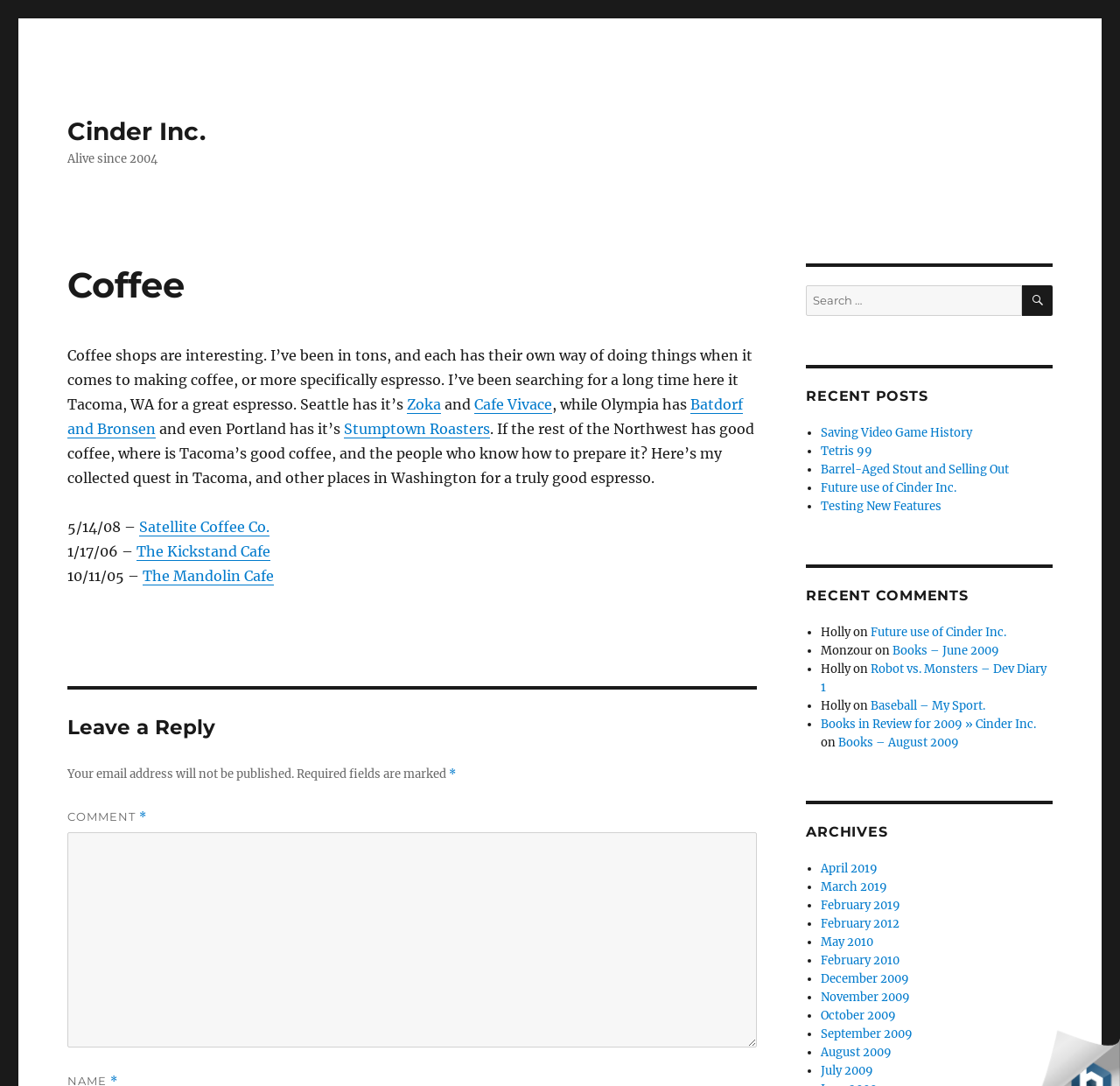Please study the image and answer the question comprehensively:
What is the topic of the article?

The topic of the article can be determined by looking at the heading 'Coffee' which is a child element of the article element. This heading is located at the top of the article section, indicating that the article is about coffee.